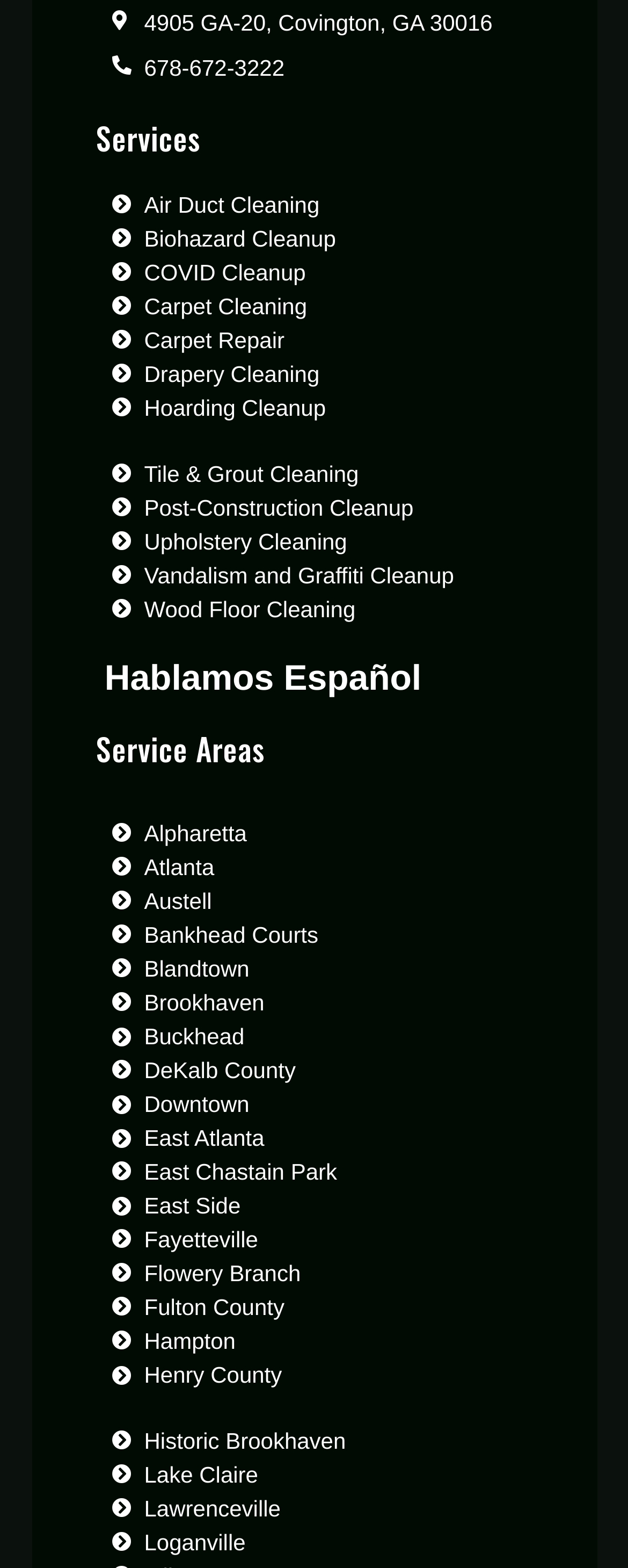Please mark the clickable region by giving the bounding box coordinates needed to complete this instruction: "Get services in Brookhaven".

[0.178, 0.629, 0.822, 0.65]